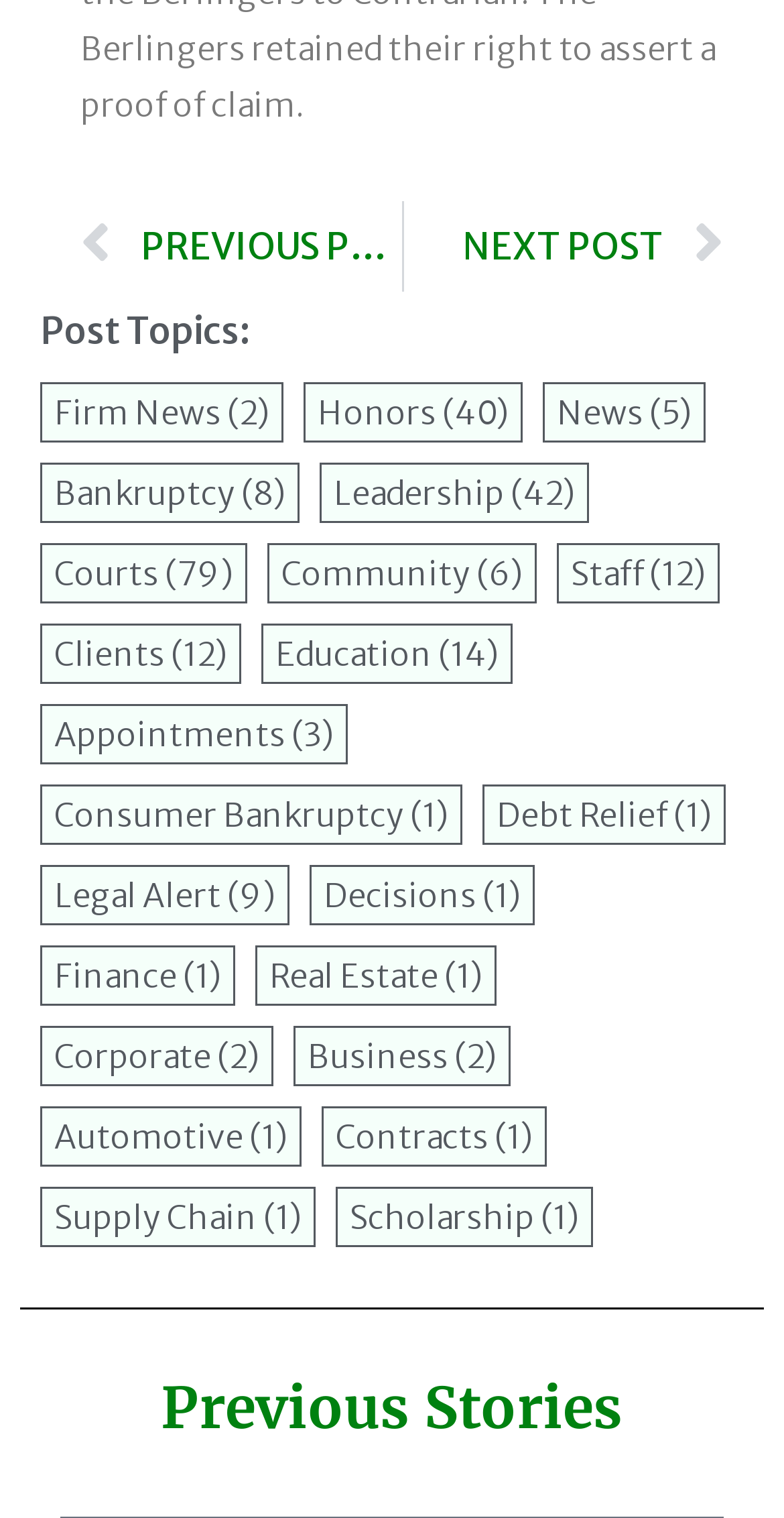Locate the bounding box coordinates of the clickable region necessary to complete the following instruction: "View Onitsuka Tiger Fabre Nippon Lo". Provide the coordinates in the format of four float numbers between 0 and 1, i.e., [left, top, right, bottom].

None